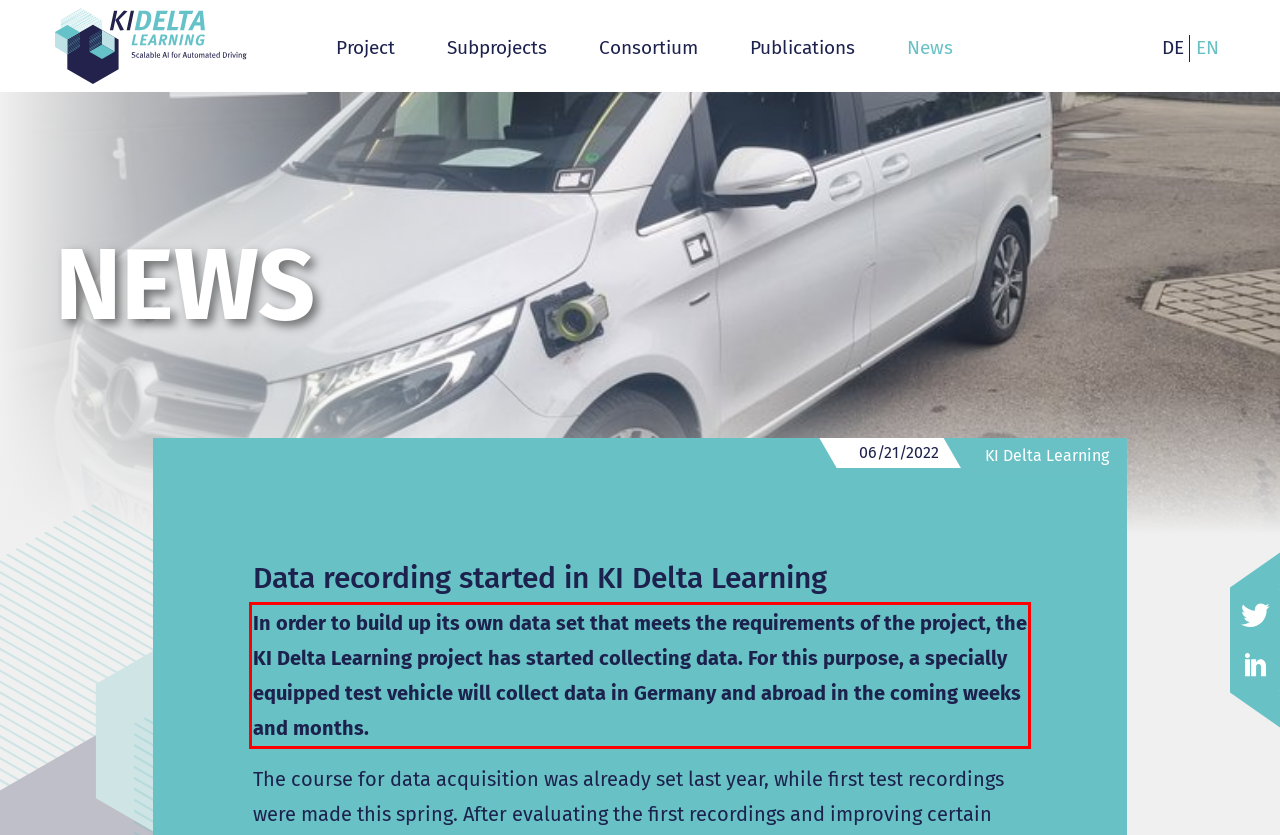Identify the text inside the red bounding box in the provided webpage screenshot and transcribe it.

In order to build up its own data set that meets the requirements of the project, the KI Delta Learning project has started collecting data. For this purpose, a specially equipped test vehicle will collect data in Germany and abroad in the coming weeks and months.